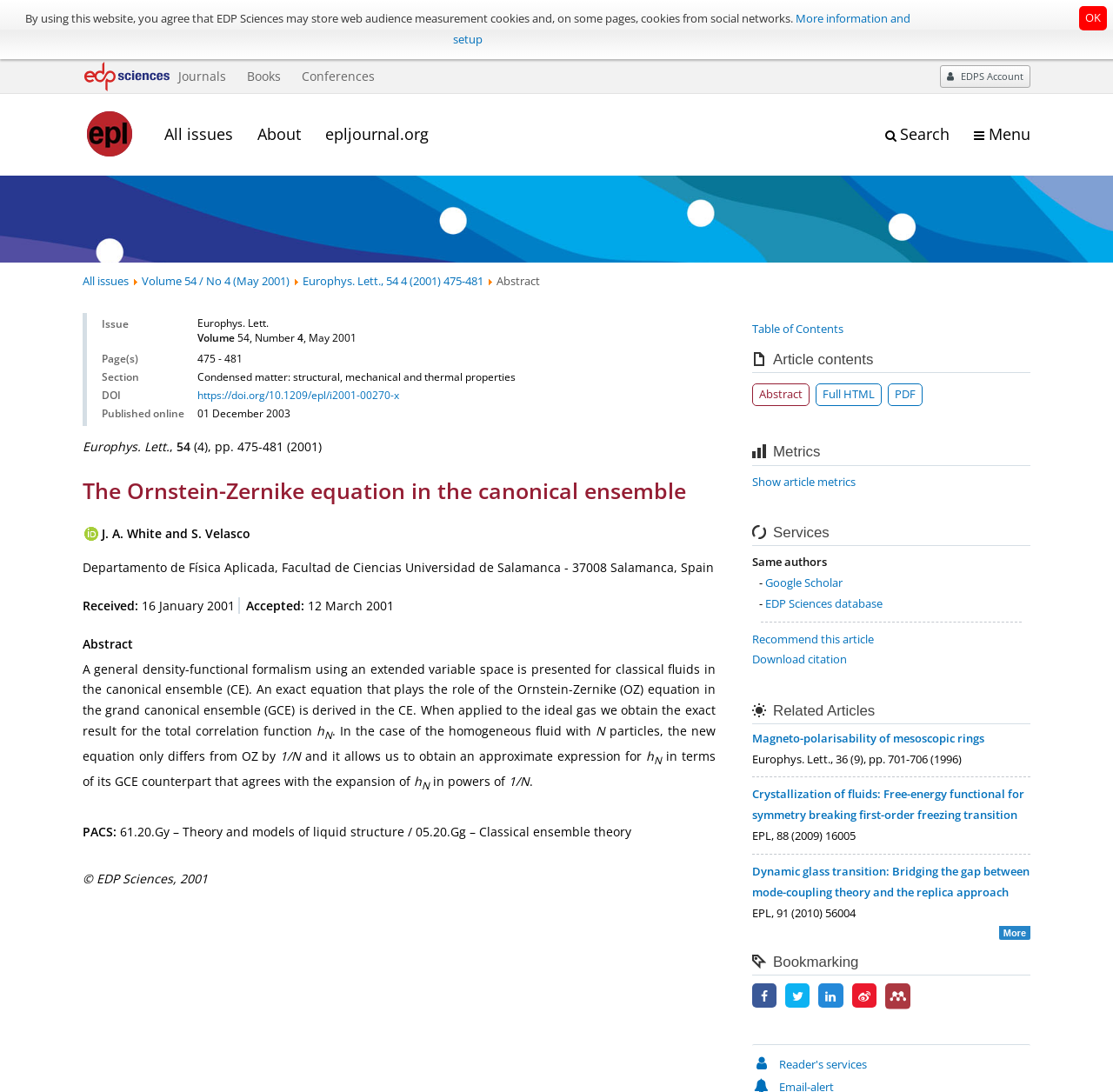Given the webpage screenshot and the description, determine the bounding box coordinates (top-left x, top-left y, bottom-right x, bottom-right y) that define the location of the UI element matching this description: epljournal.org

[0.293, 0.113, 0.386, 0.132]